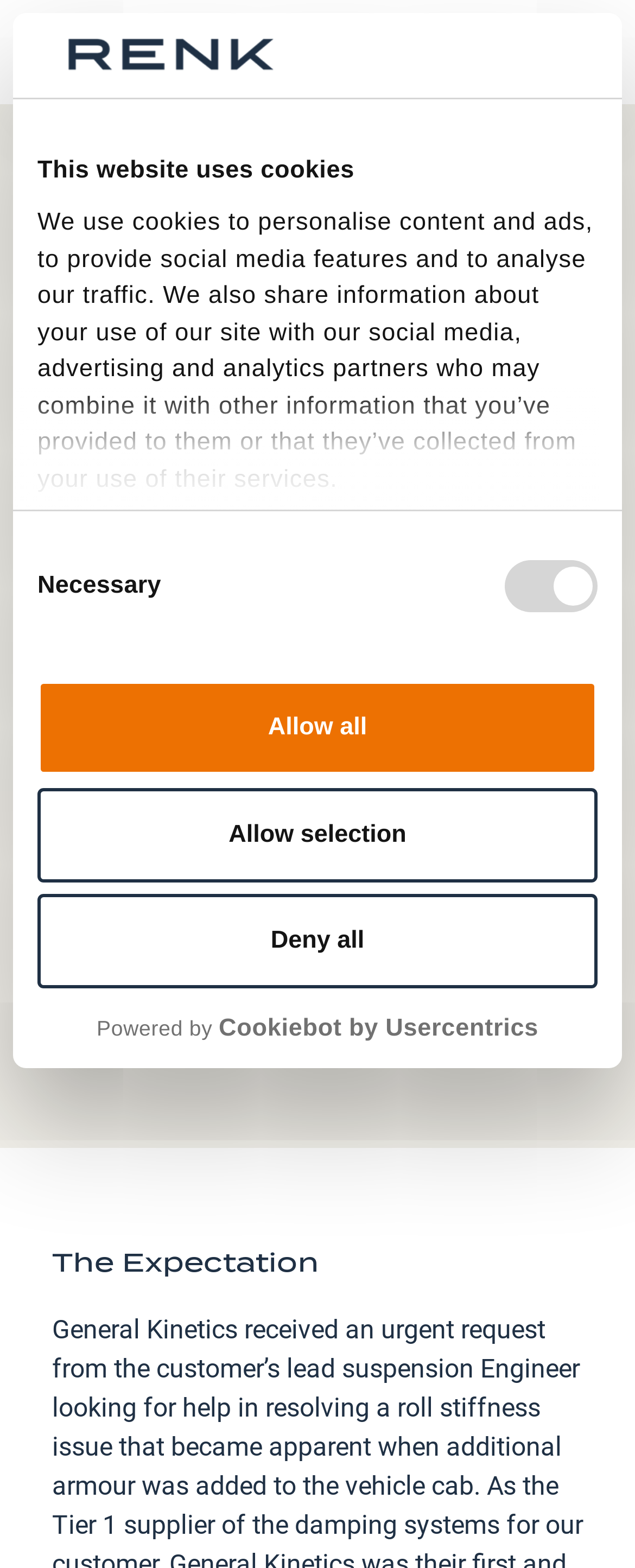Describe every aspect of the webpage comprehensively.

The webpage is about Suspension Modification for Up-Amoured Vehicles by Horstman Group. At the top, there is a logo of Horstman Group, and a navigation button on the right side. Below the logo, there is a header section that displays the title "Suspension Modification for Up-Amoured Vehicles" and a subheading that describes the context of the modification. 

On the top-right corner, there is a dialog box about cookies, which includes a tab panel with a heading "This website uses cookies" and a description of how the website uses cookies. Below the description, there are four checkboxes for selecting consent options: Necessary, Preferences, Statistics, and Marketing. There are also three buttons: Deny all, Allow selection, and Allow all. 

On the bottom-right corner, there is a link to "Cookiebot by Usercentrics" and a text "Powered by". 

The main content of the webpage is divided into two sections. The first section describes the problem of up-armoured vehicles, including a heading "The Expectation" and a paragraph of text. The second section is an image that takes up the full width of the page, likely an illustration of the suspension modification.